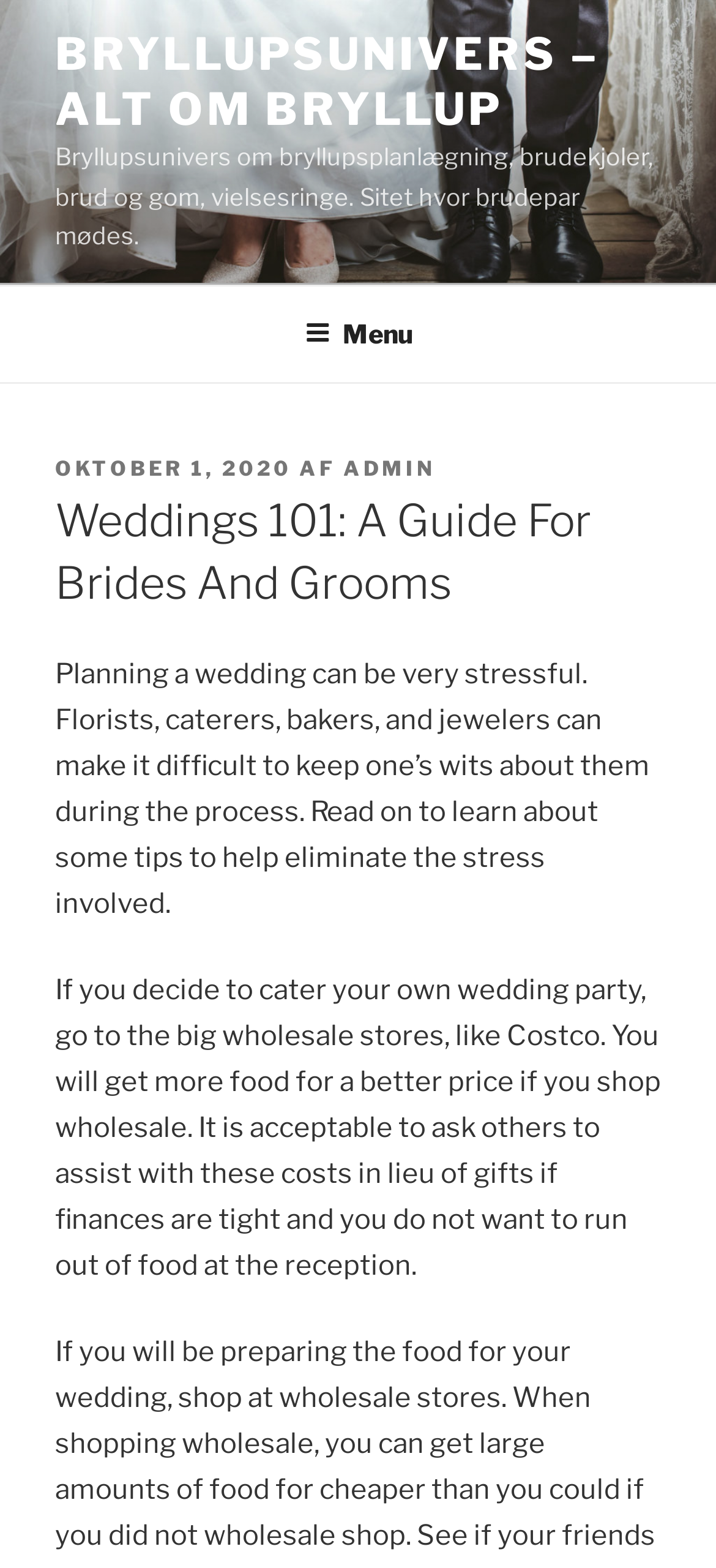What is the website about?
Please answer the question as detailed as possible.

The website is about weddings, as indicated by the title 'Weddings 101: A Guide For Brides And Grooms' and the content discussing wedding planning and tips.